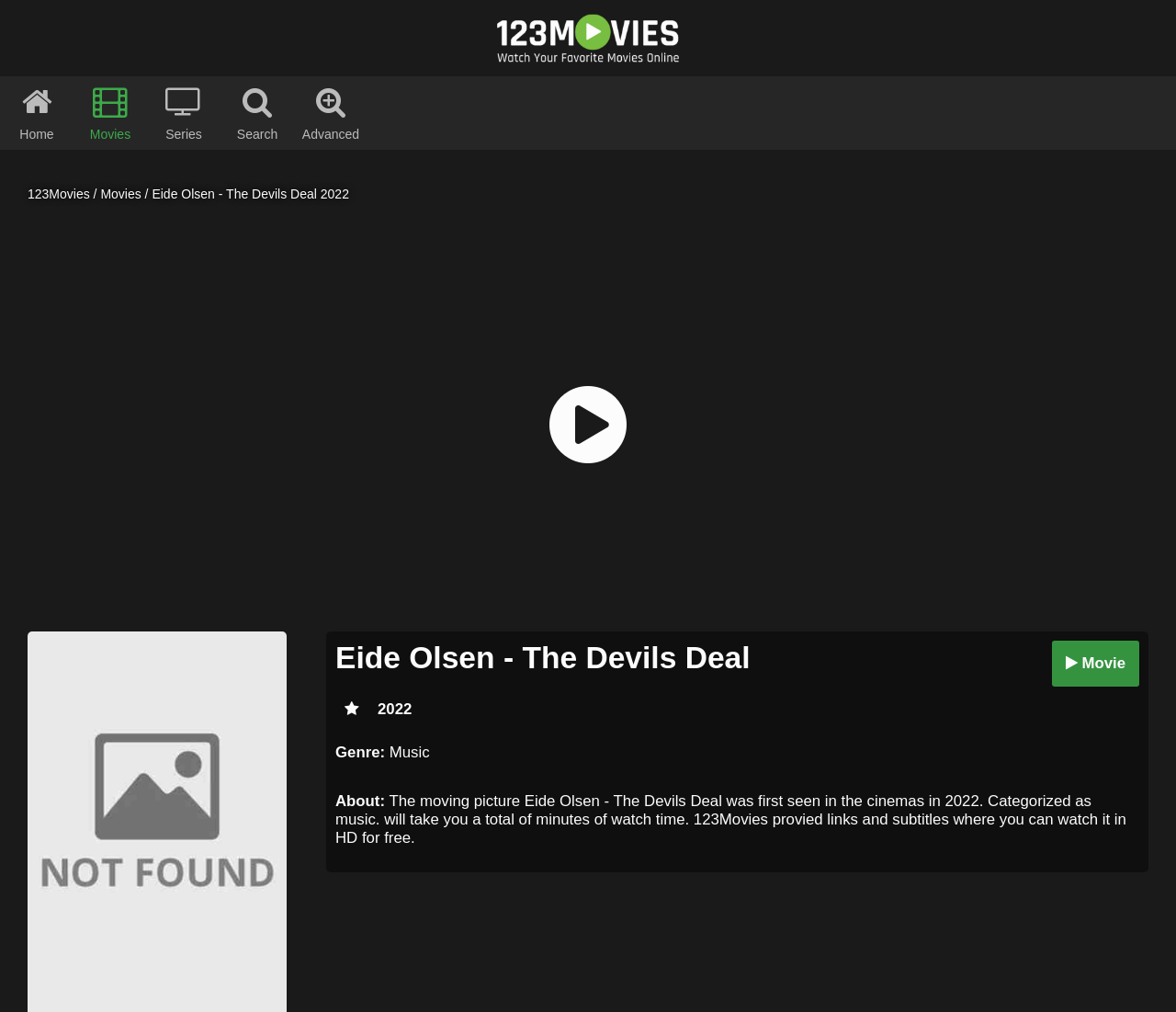Please respond to the question with a concise word or phrase:
What is the genre of the movie?

Music